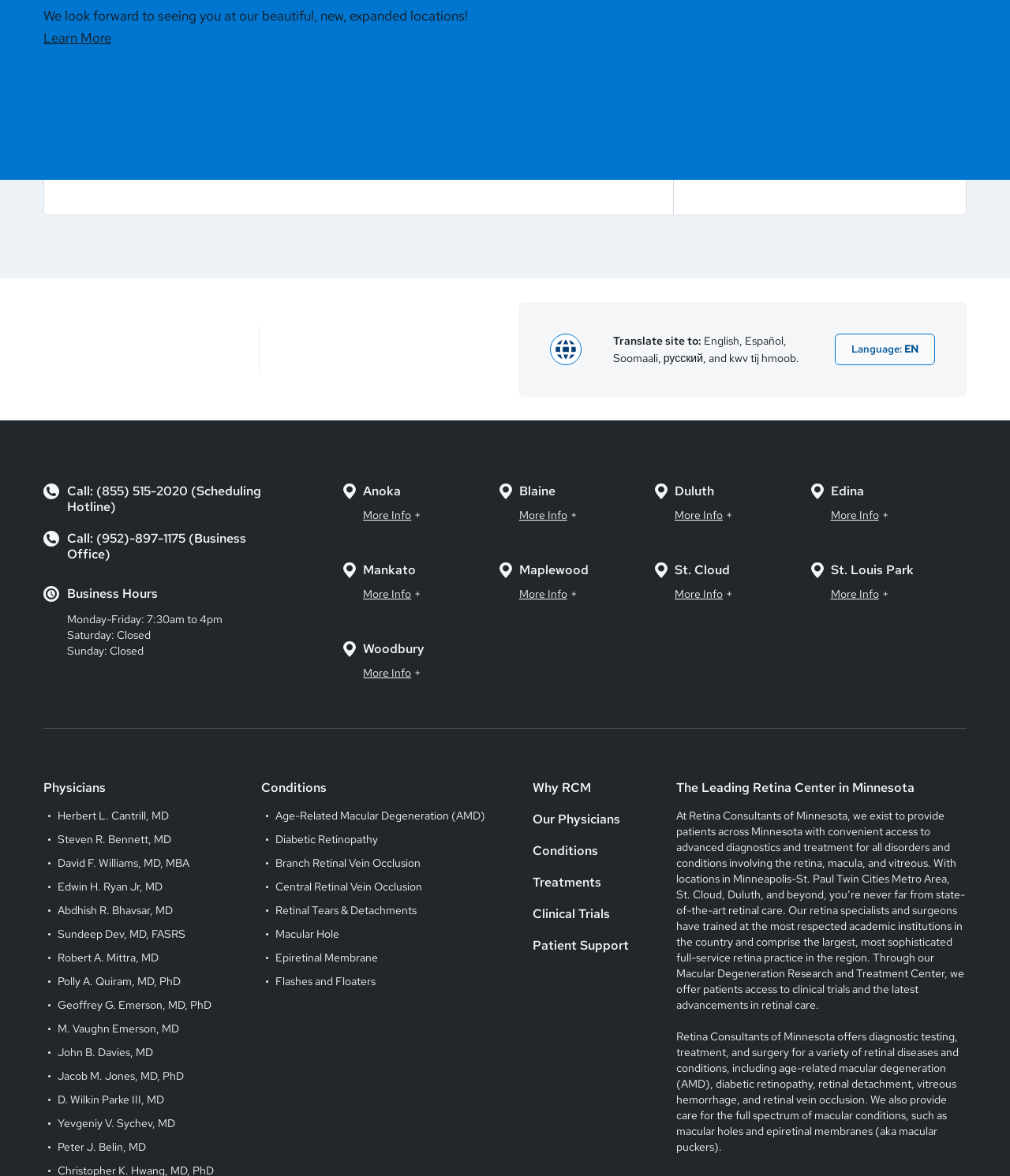Please examine the image and answer the question with a detailed explanation:
How many physicians are listed on the webpage?

I counted the number of links with physician names, such as 'Guneet Sodhi, MD', 'Tommaso Vagaggini, MD', and so on. There are more than 15 physicians listed on the webpage.